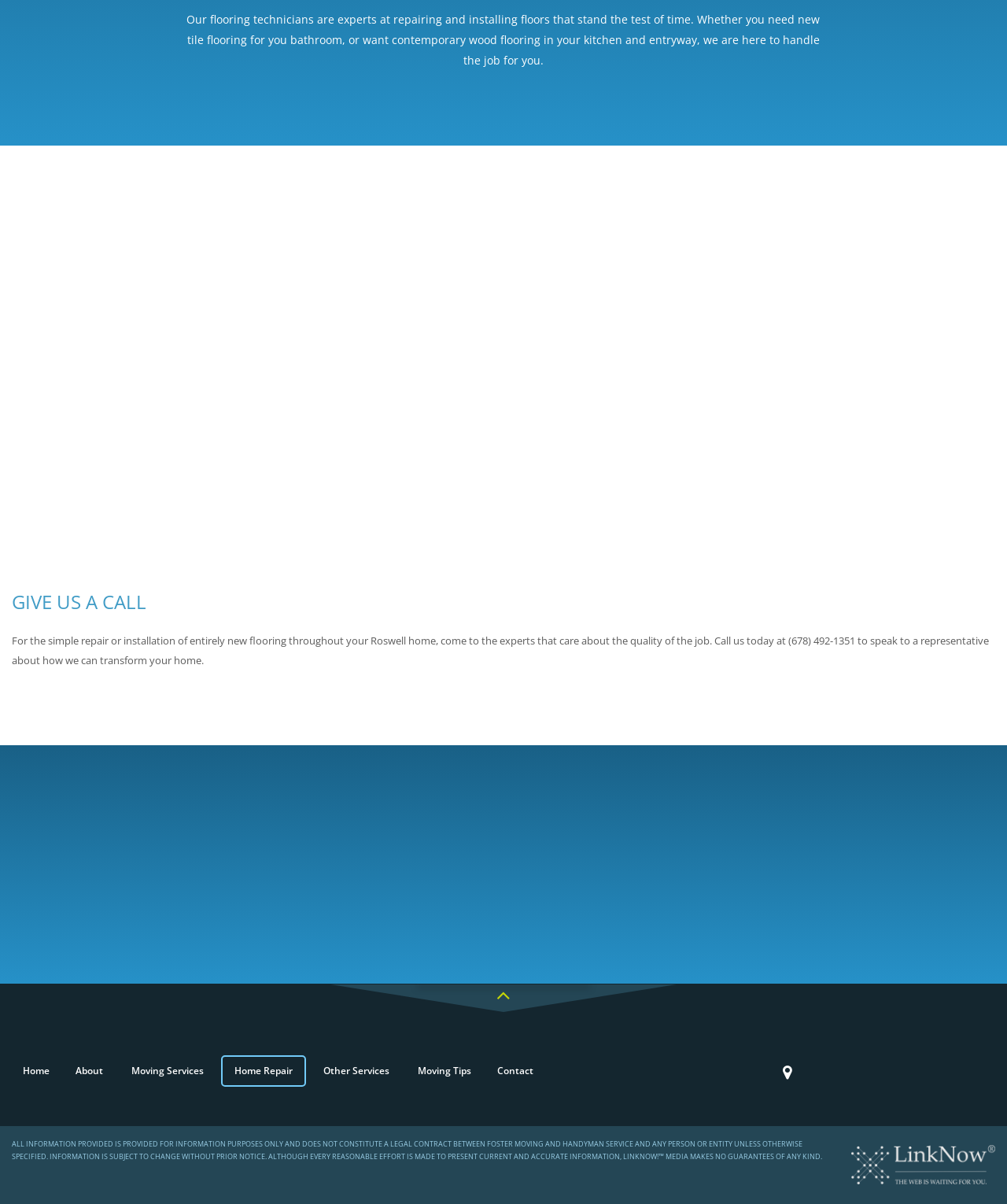Using the provided description: "Get in touch with us", find the bounding box coordinates of the corresponding UI element. The output should be four float numbers between 0 and 1, in the format [left, top, right, bottom].

[0.367, 0.727, 0.633, 0.761]